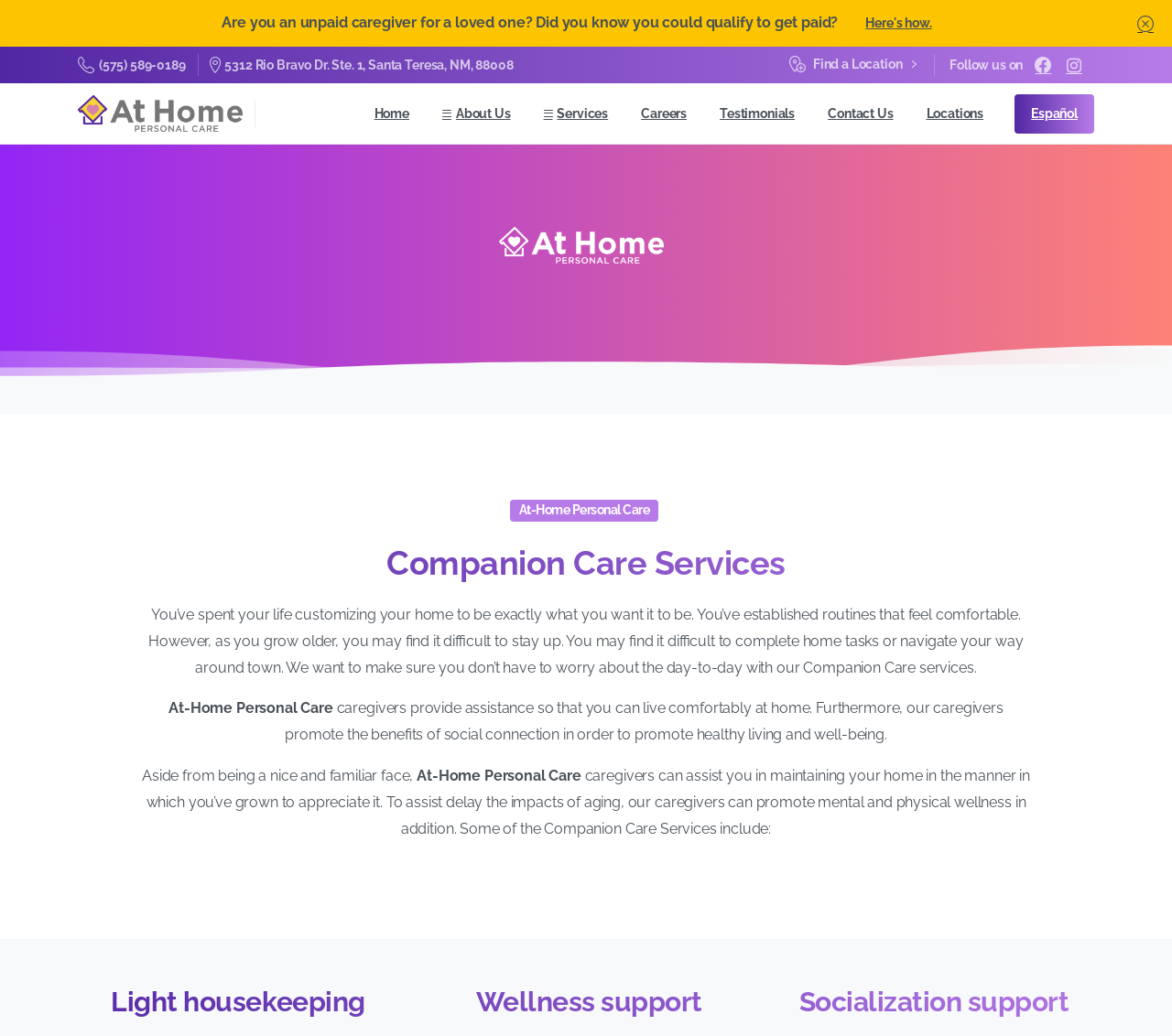Respond to the following question with a brief word or phrase:
How can I find a location?

Click on 'Find a Location'